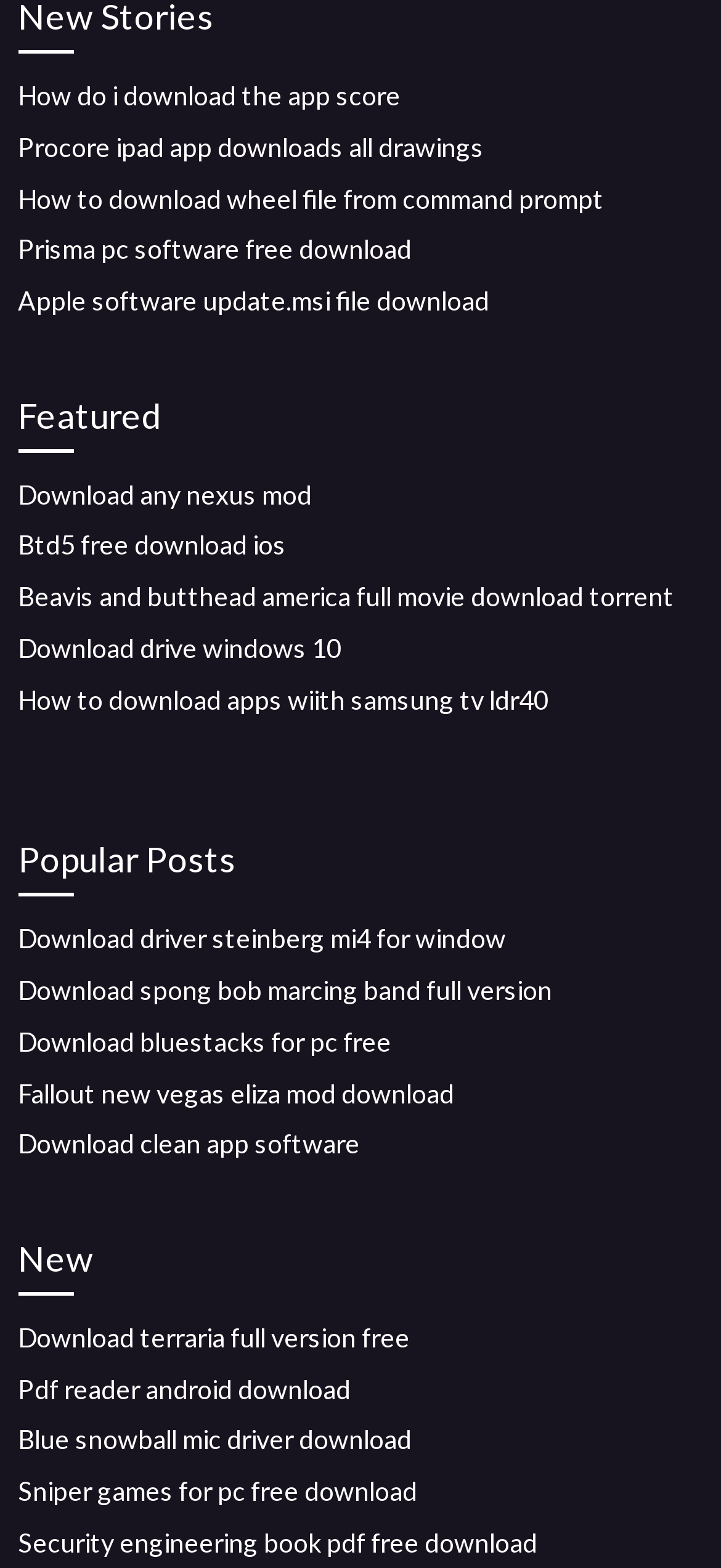Utilize the details in the image to thoroughly answer the following question: What is the topic of the link 'Beavis and butthead america full movie download torrent'?

I analyzed the text of the link 'Beavis and butthead america full movie download torrent' and found that it is related to downloading a full movie, specifically the movie 'Beavis and Butthead America'.